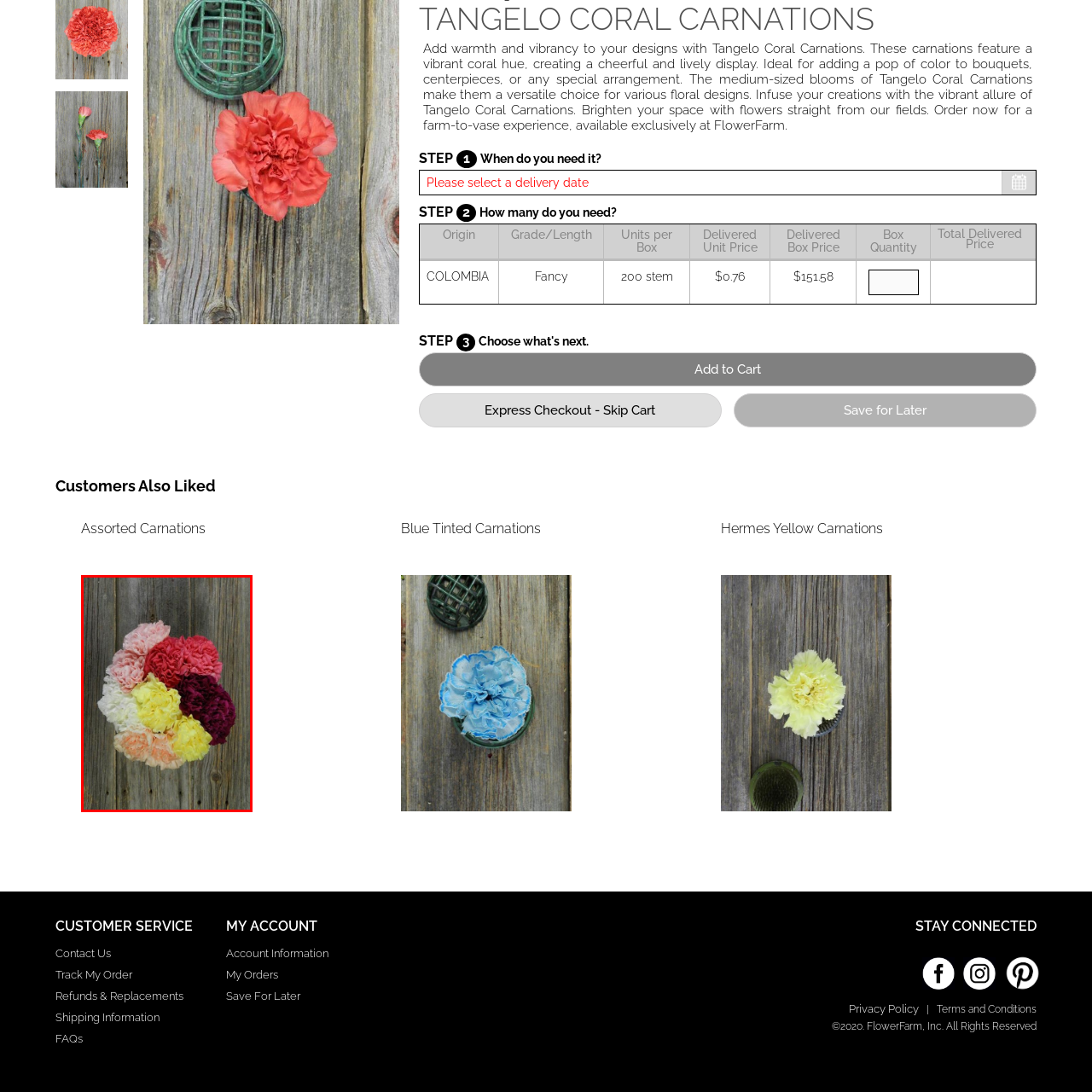Detail the contents of the image within the red outline in an elaborate manner.

The image showcases a vibrant and colorful arrangement of assorted carnations, beautifully layered in a circular formation. The flowers feature a variety of hues including delicate pinks, rich reds, bright yellows, and soft whites, creating a cheerful and lively display. This captivating bouquet exemplifies the lush, ruffled petals of the carnations, highlighting their unique textures and natural beauty. Set against a rustic wooden background, the arrangement evokes a warm and inviting ambiance, making it an ideal choice for brightening up any space or for use in floral designs such as bouquets and centerpieces. Perfect for celebrating special occasions or simply bringing a touch of joy to everyday life, these assorted carnations are a delightful way to infuse color and elegance into your environment.